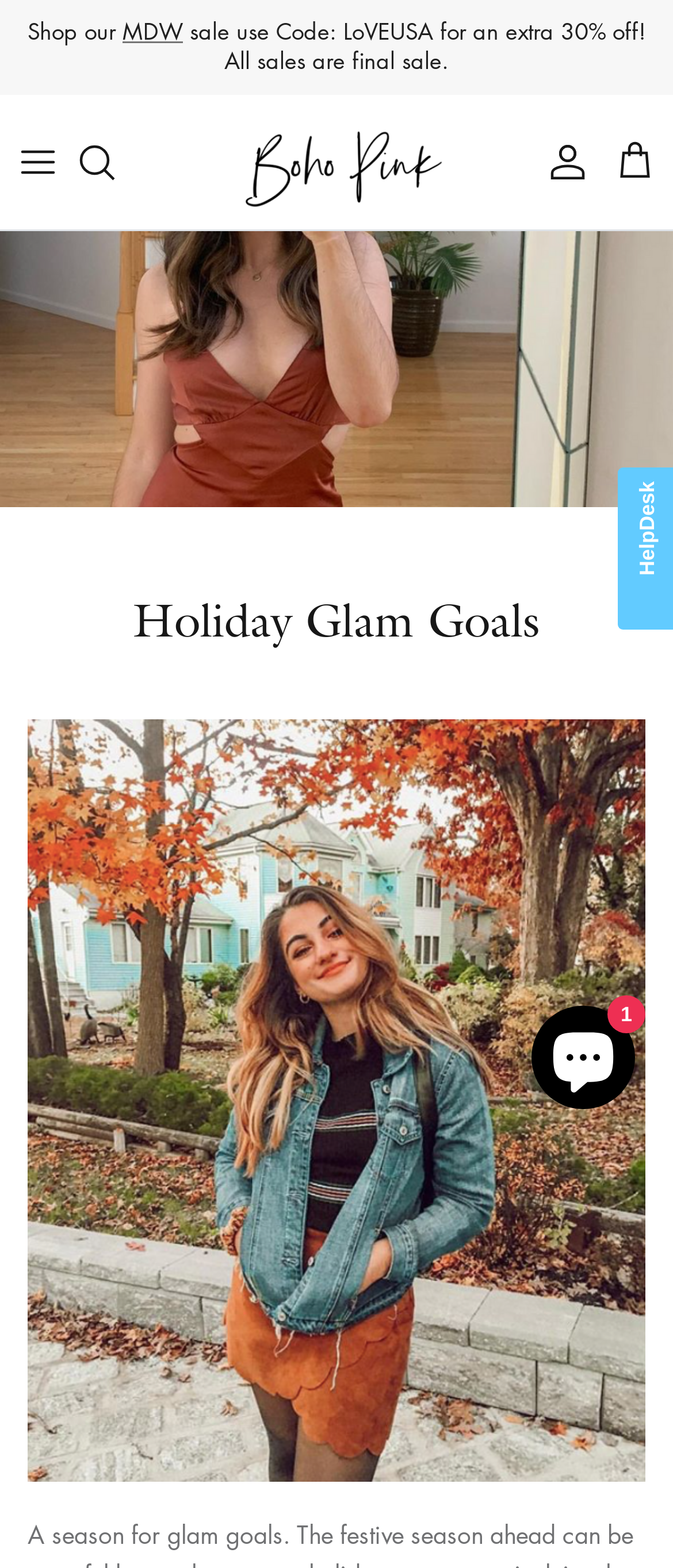Based on the image, please respond to the question with as much detail as possible:
What is the discount offered for first-time orders?

The promotional form at the bottom of the webpage offers 10% off the first order, as stated in the text 'GET 10% OFF YOUR FIRST ORDER'.